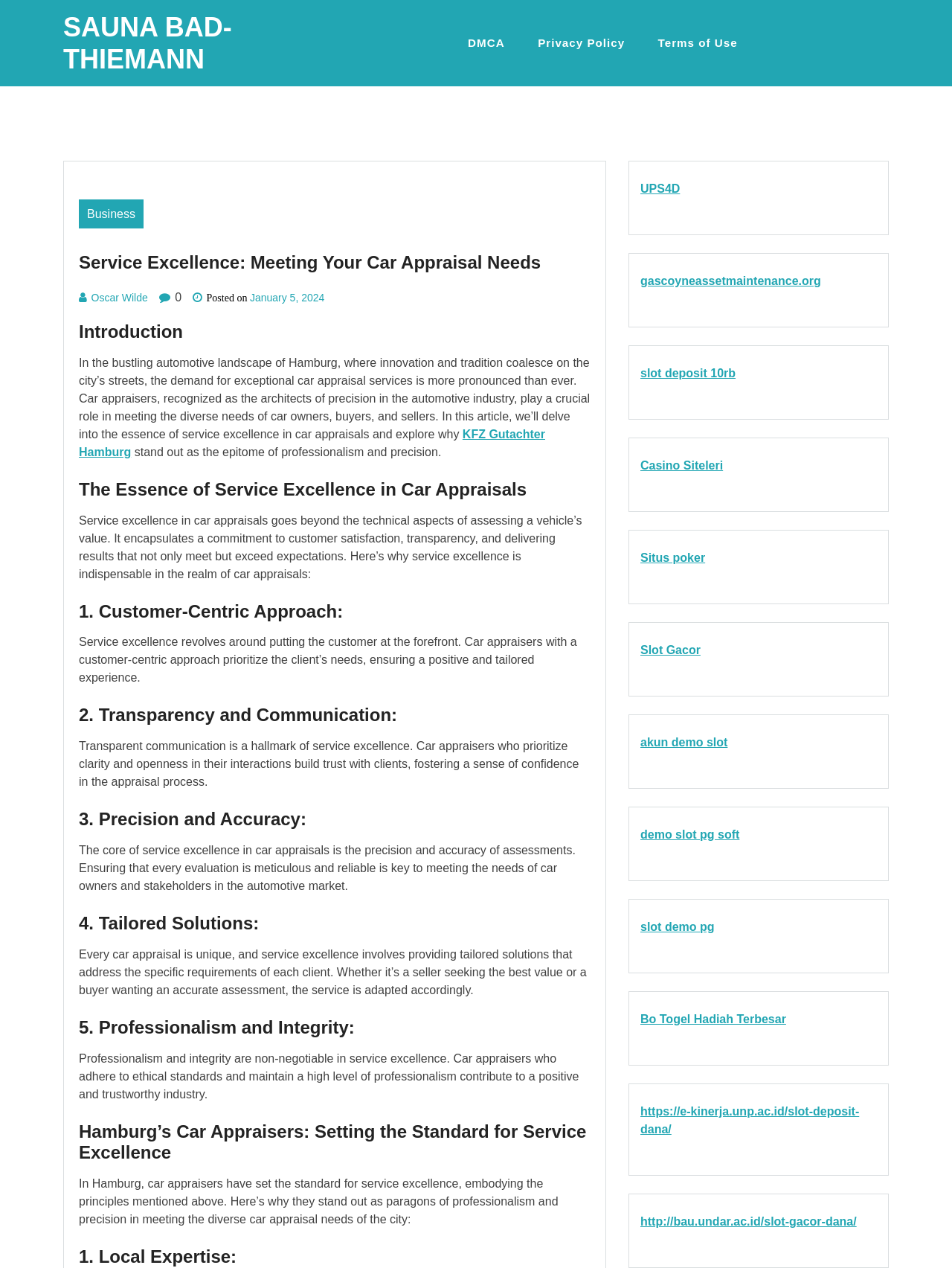Find the bounding box coordinates of the element I should click to carry out the following instruction: "read article about How does AI Economy bring the New narrative of Web3 application in the era of Generative AI?".

None